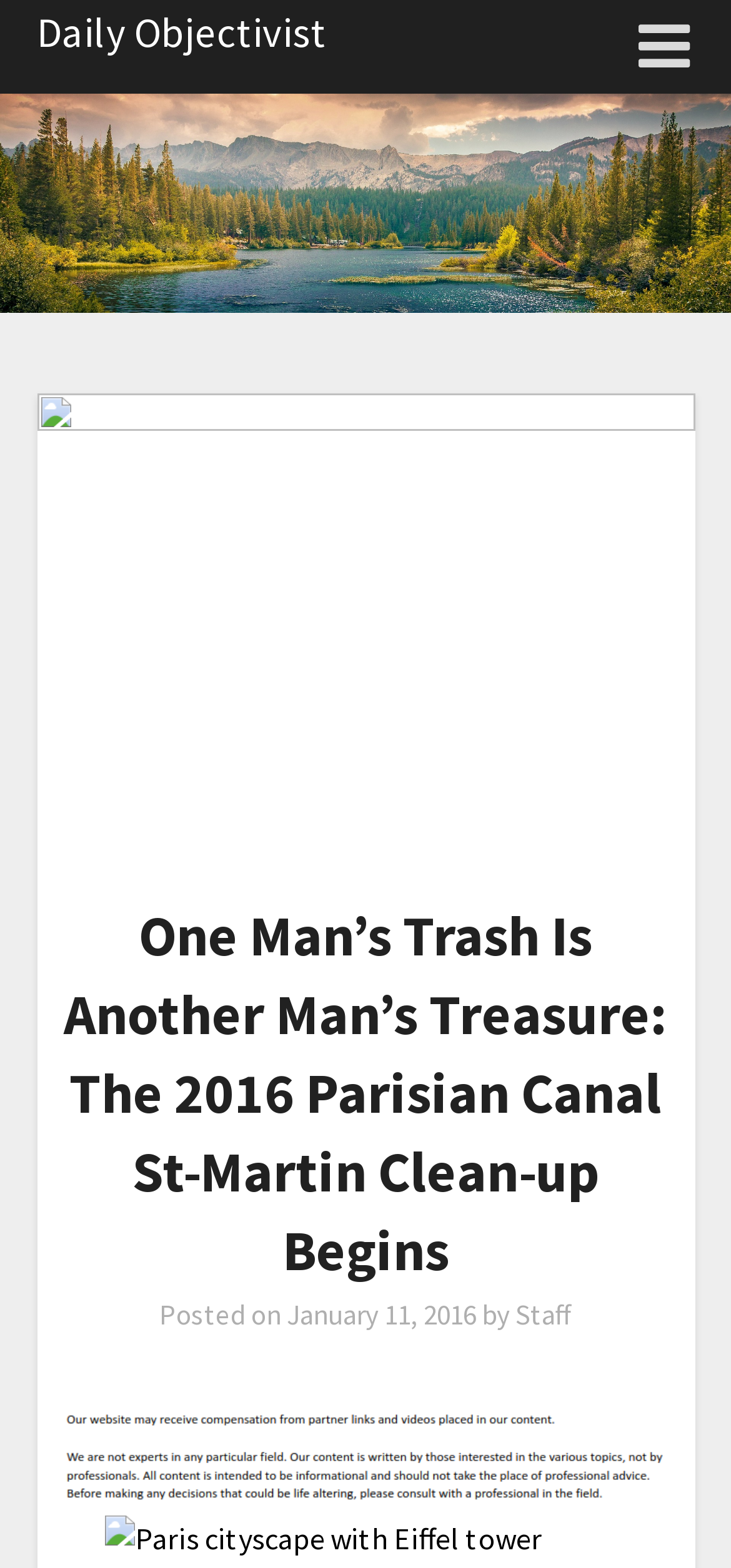Provide the bounding box coordinates of the HTML element described as: "Daily Objectivist". The bounding box coordinates should be four float numbers between 0 and 1, i.e., [left, top, right, bottom].

[0.05, 0.004, 0.446, 0.037]